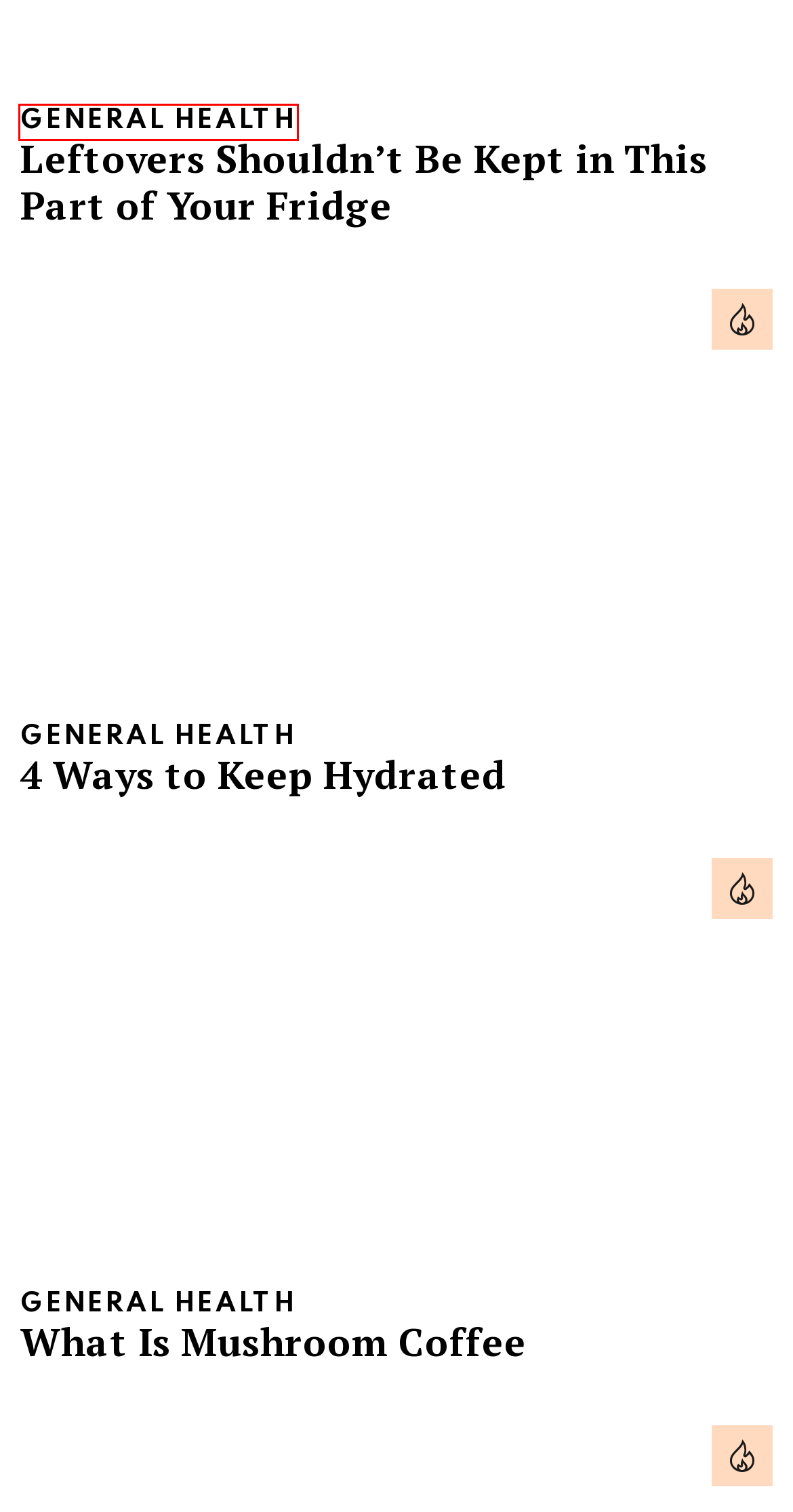Please examine the screenshot provided, which contains a red bounding box around a UI element. Select the webpage description that most accurately describes the new page displayed after clicking the highlighted element. Here are the candidates:
A. Popular – Mens Health Issue
B. ED – Mens Health Issue
C. General Health – Mens Health Issue
D. What Is Mushroom Coffee – Mens Health Issue
E. Relationships – Mens Health Issue
F. Fitness – Mens Health Issue
G. Hot – Mens Health Issue
H. 4 Ways to Keep Hydrated – Mens Health Issue

C